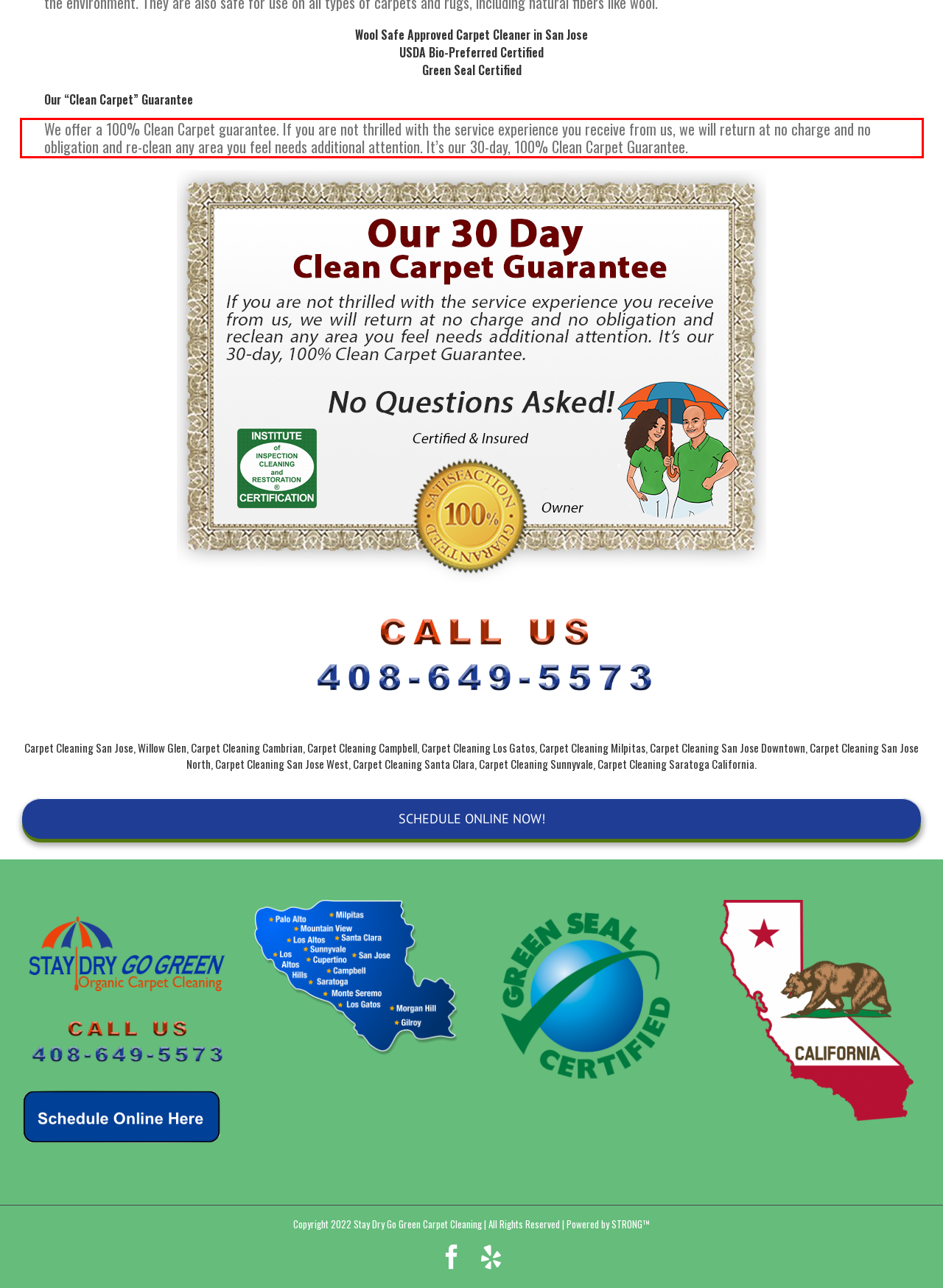Observe the screenshot of the webpage that includes a red rectangle bounding box. Conduct OCR on the content inside this red bounding box and generate the text.

We offer a 100% Clean Carpet guarantee. If you are not thrilled with the service experience you receive from us, we will return at no charge and no obligation and re-clean any area you feel needs additional attention. It’s our 30-day, 100% Clean Carpet Guarantee.